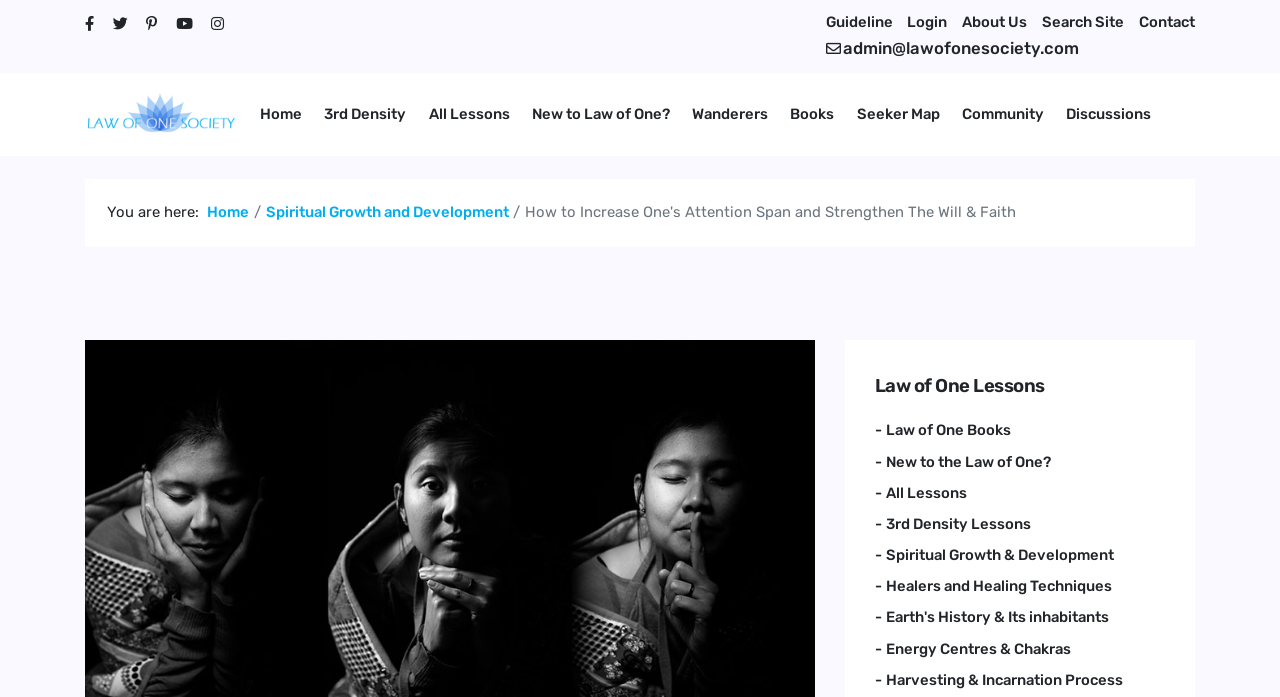What is the email address provided at the top?
Look at the image and answer with only one word or phrase.

admin@lawofonesociety.com